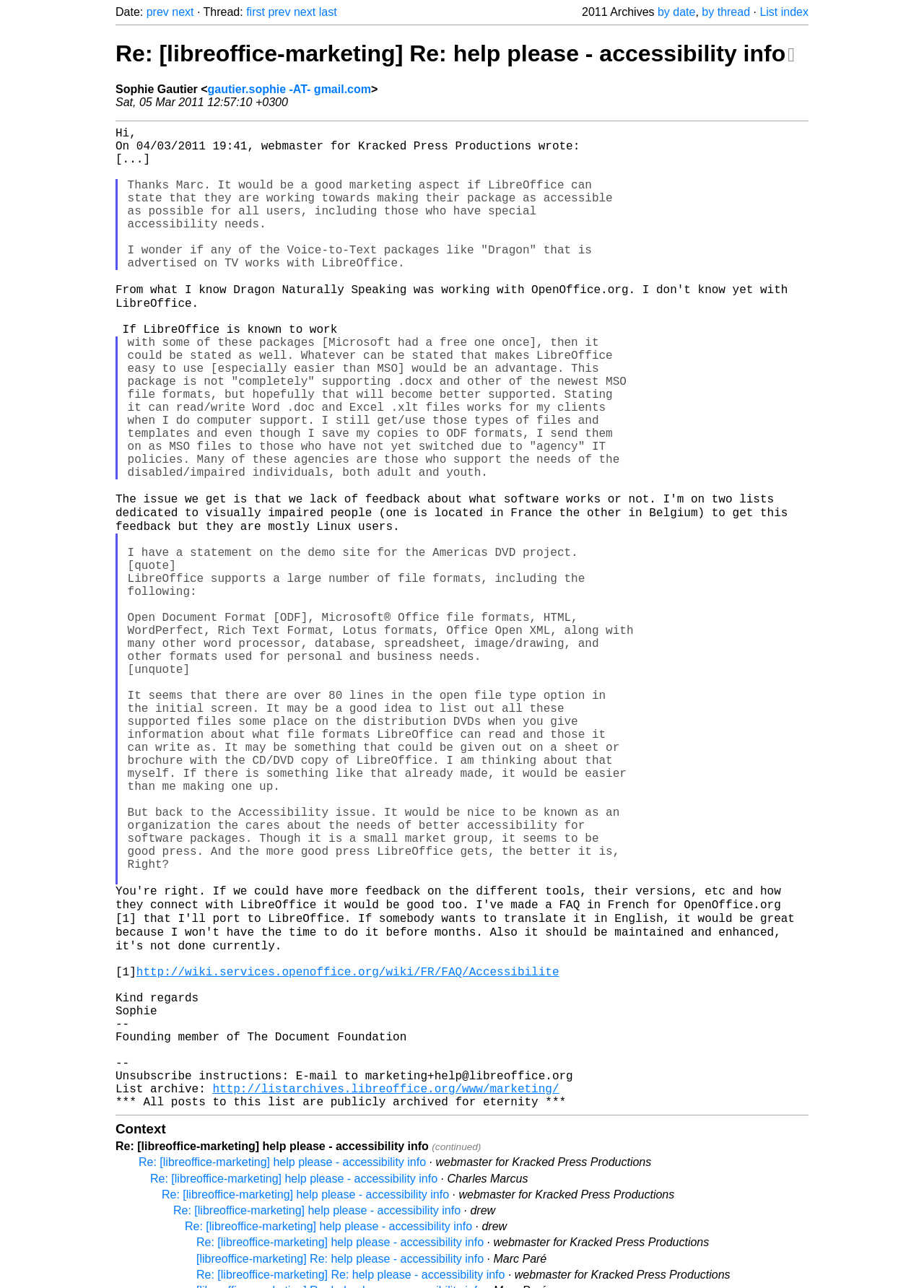Please identify the bounding box coordinates of the region to click in order to complete the task: "view thread". The coordinates must be four float numbers between 0 and 1, specified as [left, top, right, bottom].

[0.21, 0.004, 0.267, 0.014]